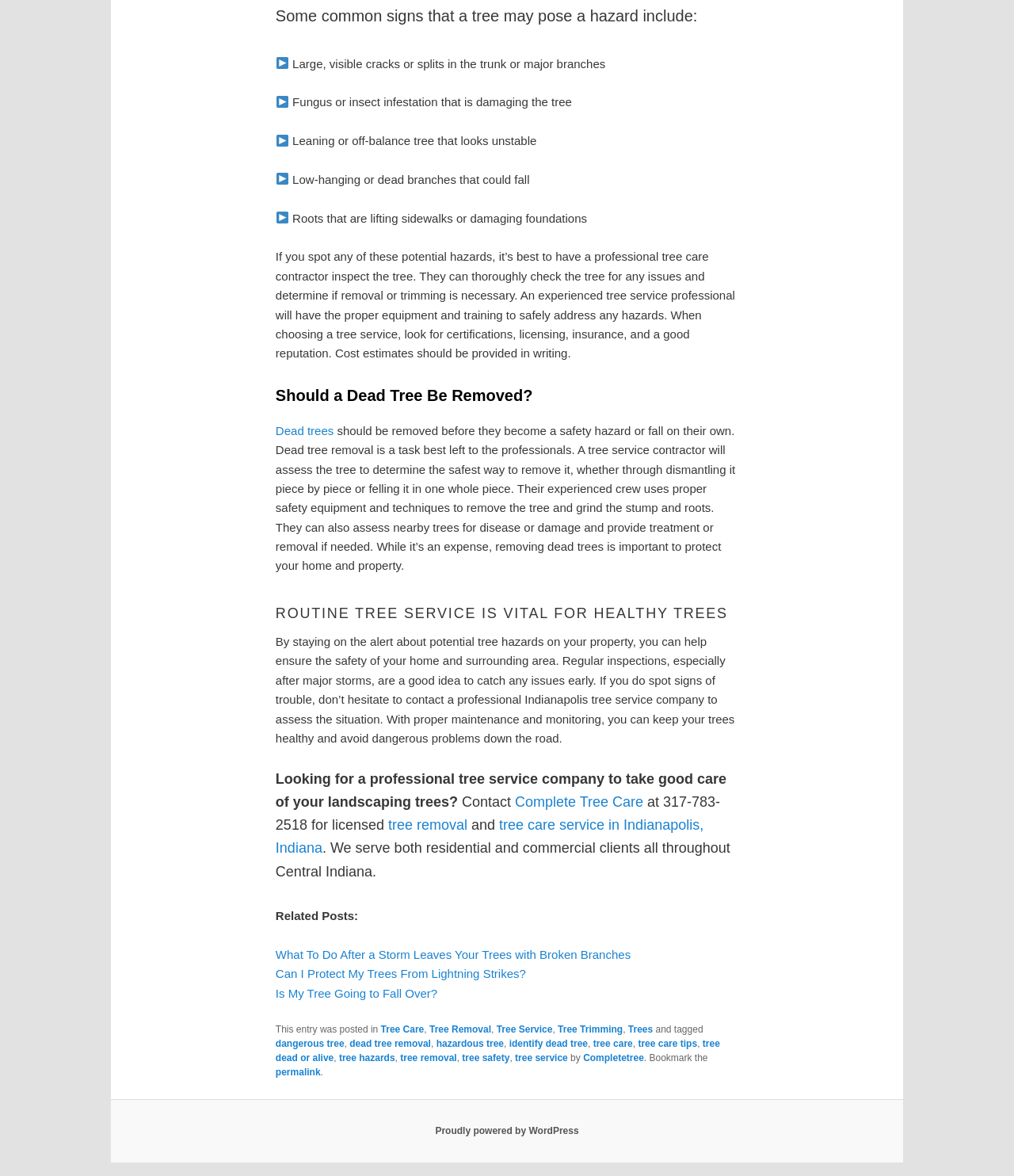Please provide a brief answer to the question using only one word or phrase: 
What are signs of a hazardous tree?

Cracks, fungus, leaning